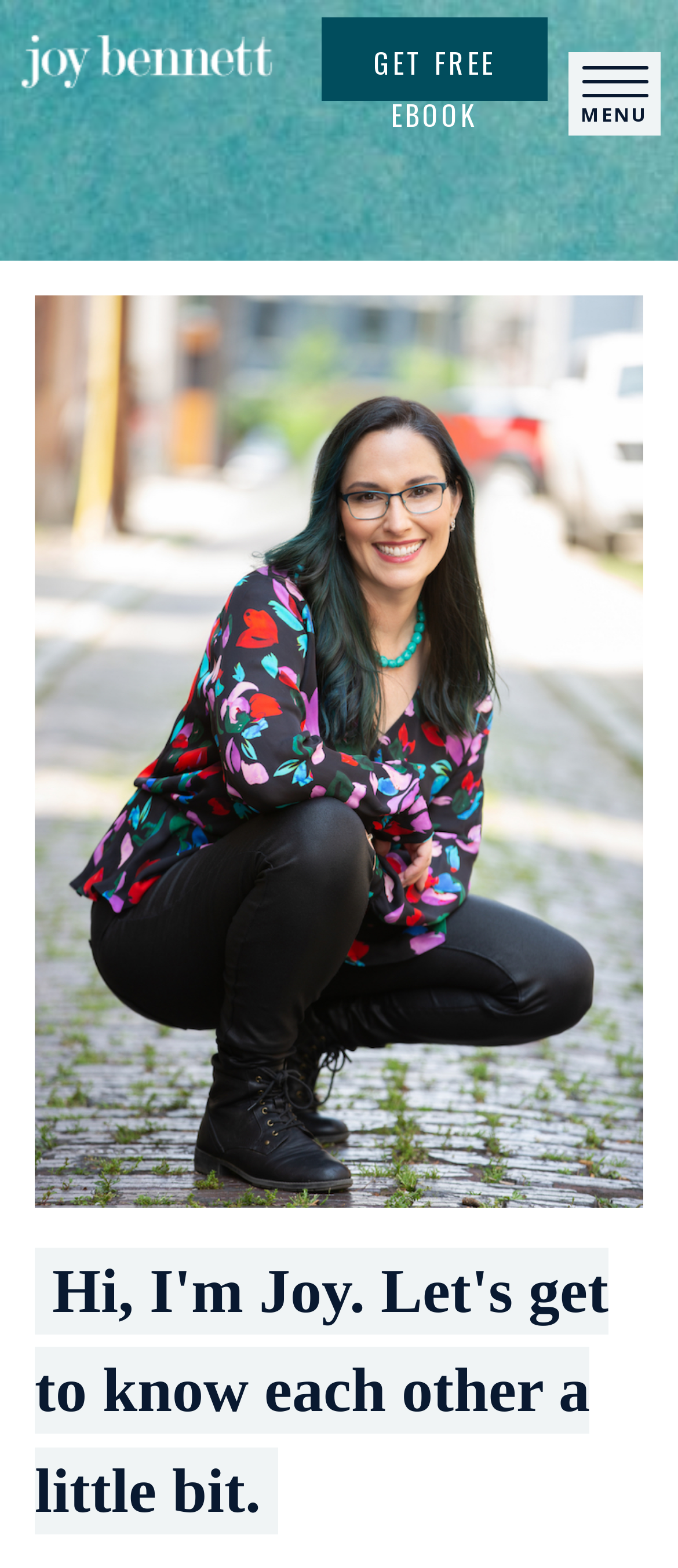What is the menu button for?
Analyze the image and deliver a detailed answer to the question.

The menu button is located at the top-right corner of the page, and when clicked, it likely reveals a navigation menu to help visitors explore different sections of the website.